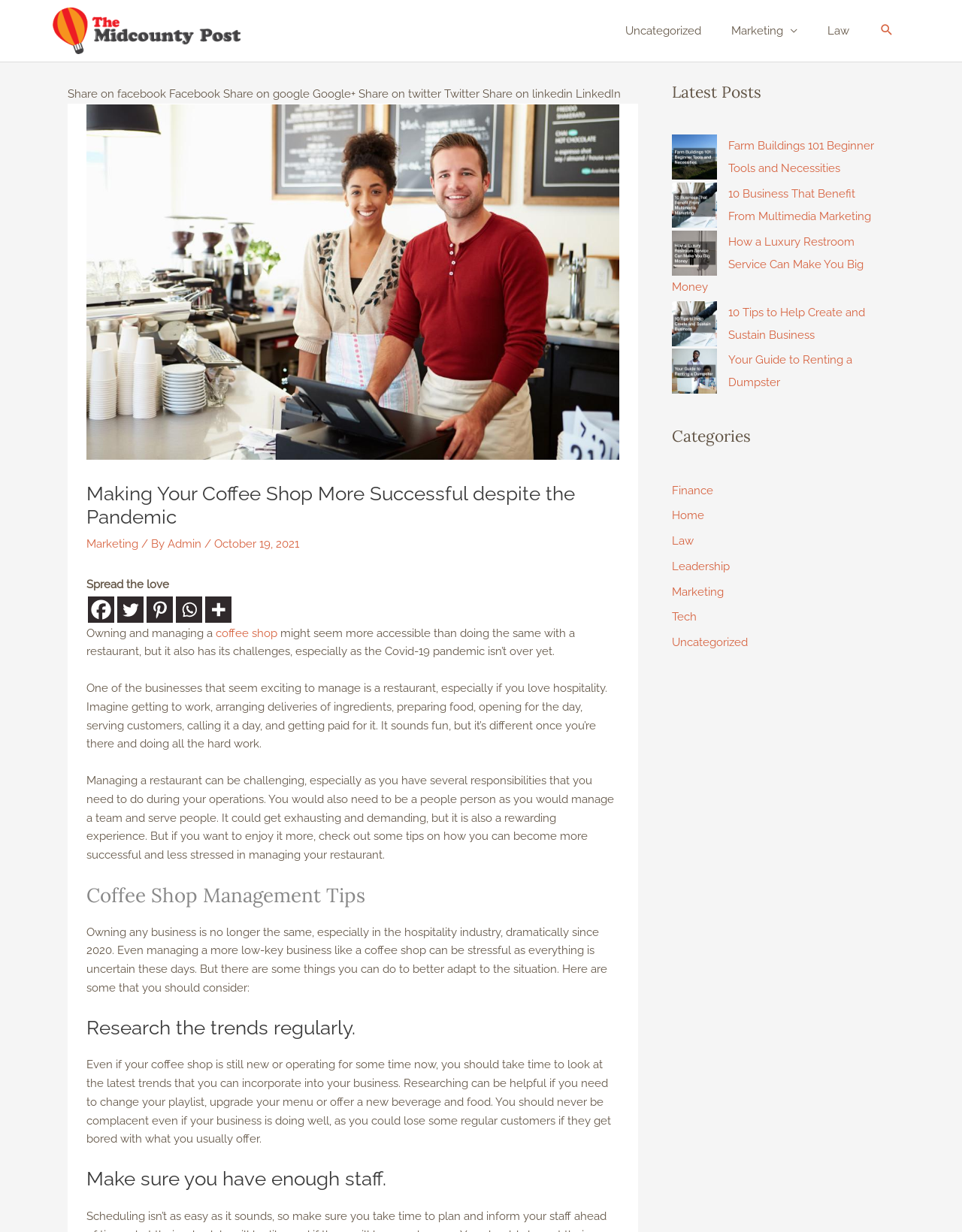What is the author of the article?
Please use the image to provide an in-depth answer to the question.

The author of the article is mentioned as 'Admin' in the text 'By Admin' which is located below the heading 'Making Your Coffee Shop More Successful despite the Pandemic'.